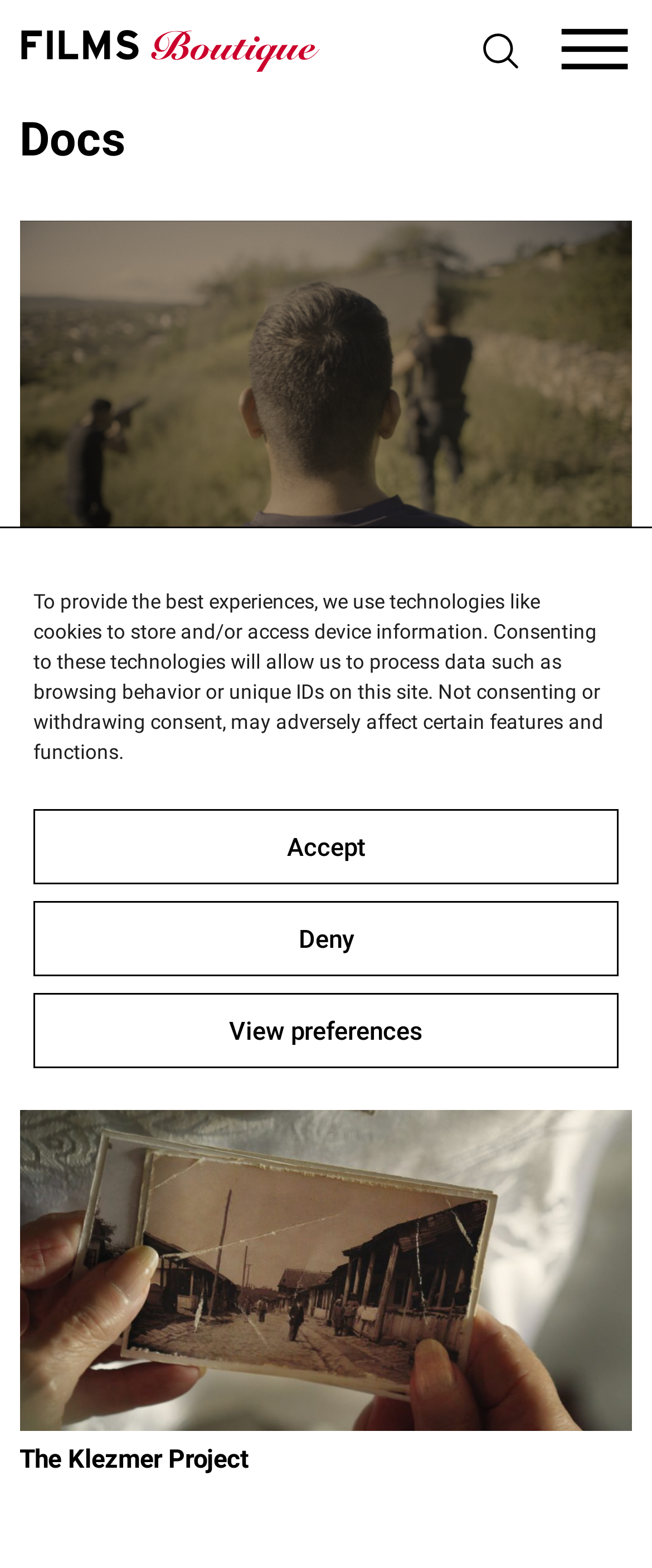Answer the following query concisely with a single word or phrase:
What is the country of origin for the film 'A Wolfpack called Ernesto'?

Mexico